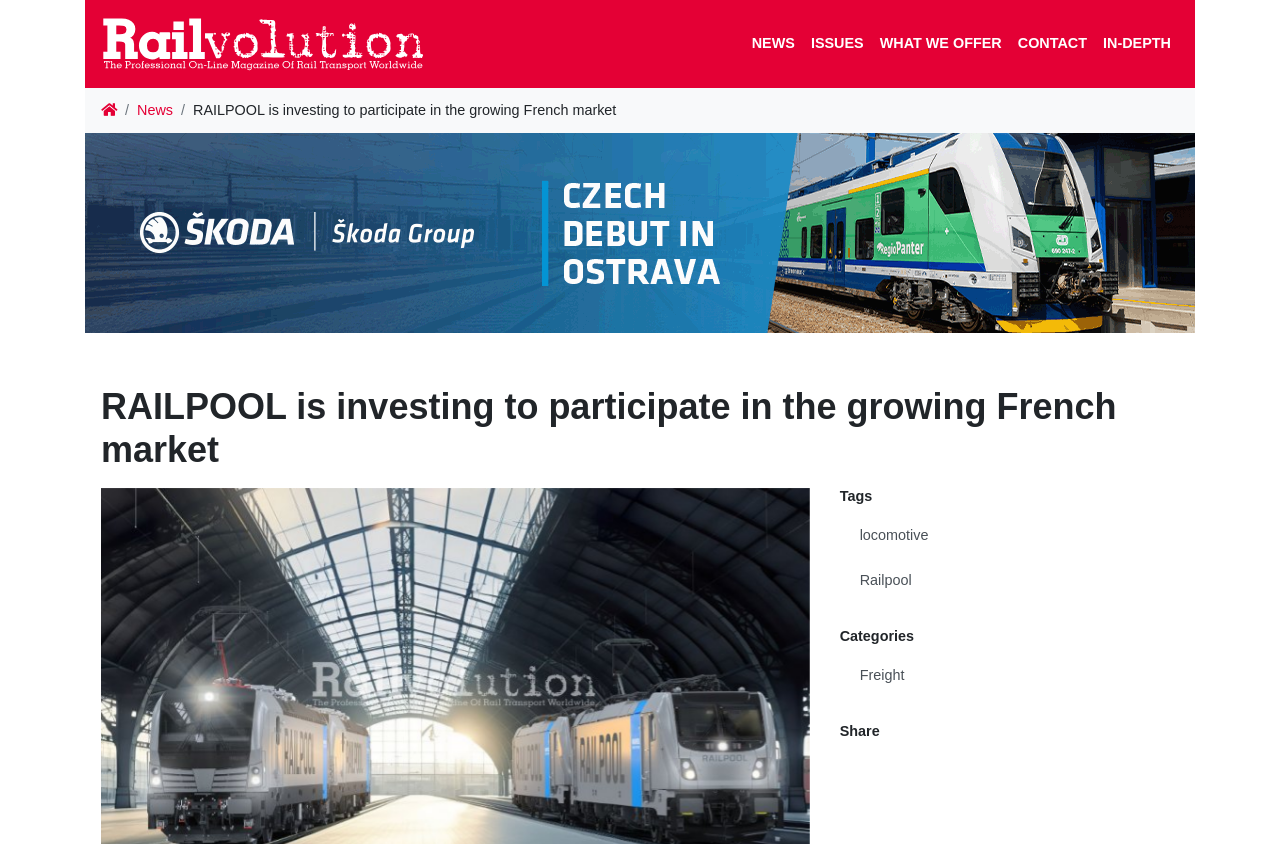What is the name of the rail technology magazine?
Examine the image and give a concise answer in one word or a short phrase.

Railvolution